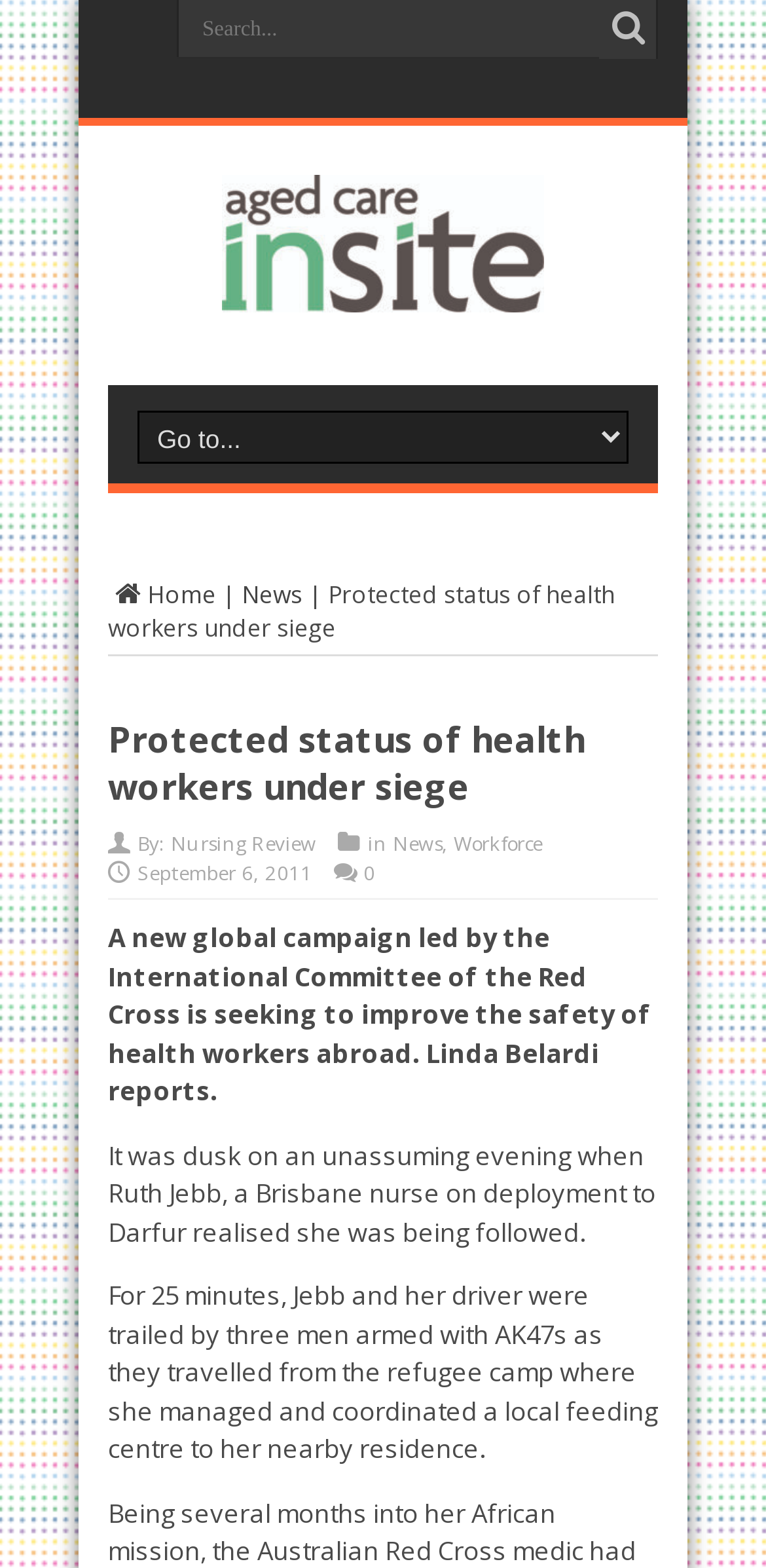Using the format (top-left x, top-left y, bottom-right x, bottom-right y), and given the element description, identify the bounding box coordinates within the screenshot: value="Search"

[0.782, 0.0, 0.859, 0.038]